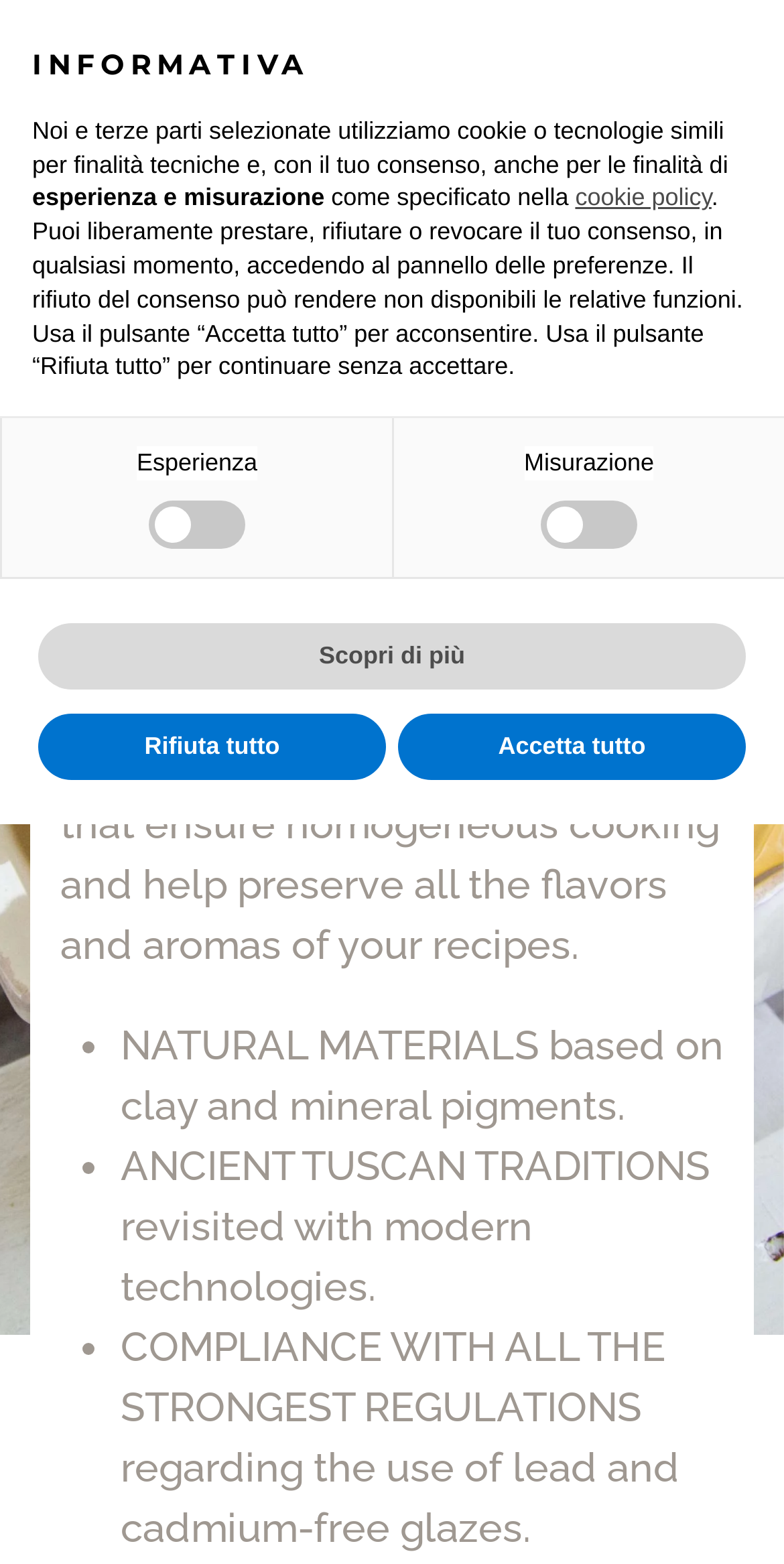What is the brand name of the oven dishes?
Your answer should be a single word or phrase derived from the screenshot.

Arcucci